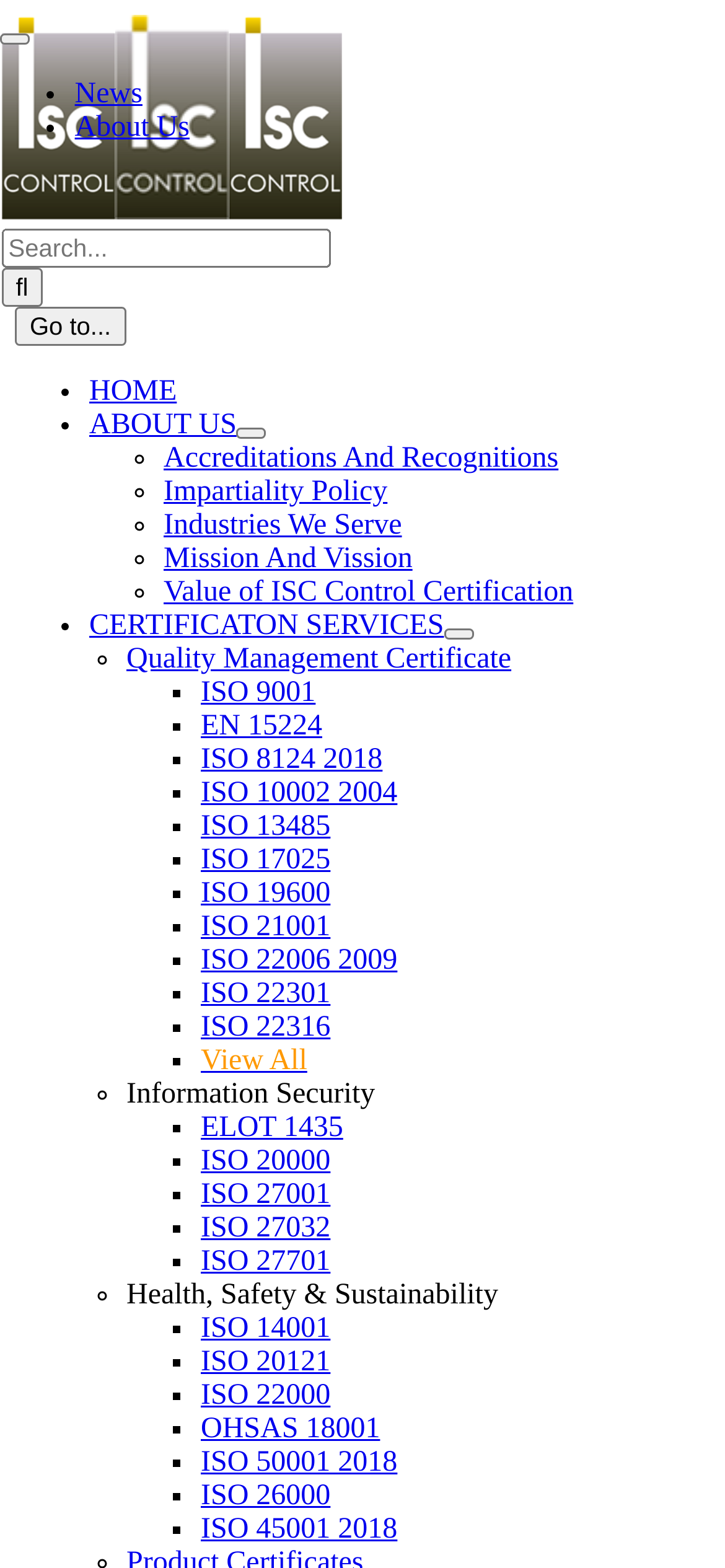From the element description: "Value of ISC Control Certification", extract the bounding box coordinates of the UI element. The coordinates should be expressed as four float numbers between 0 and 1, in the order [left, top, right, bottom].

[0.226, 0.368, 0.791, 0.388]